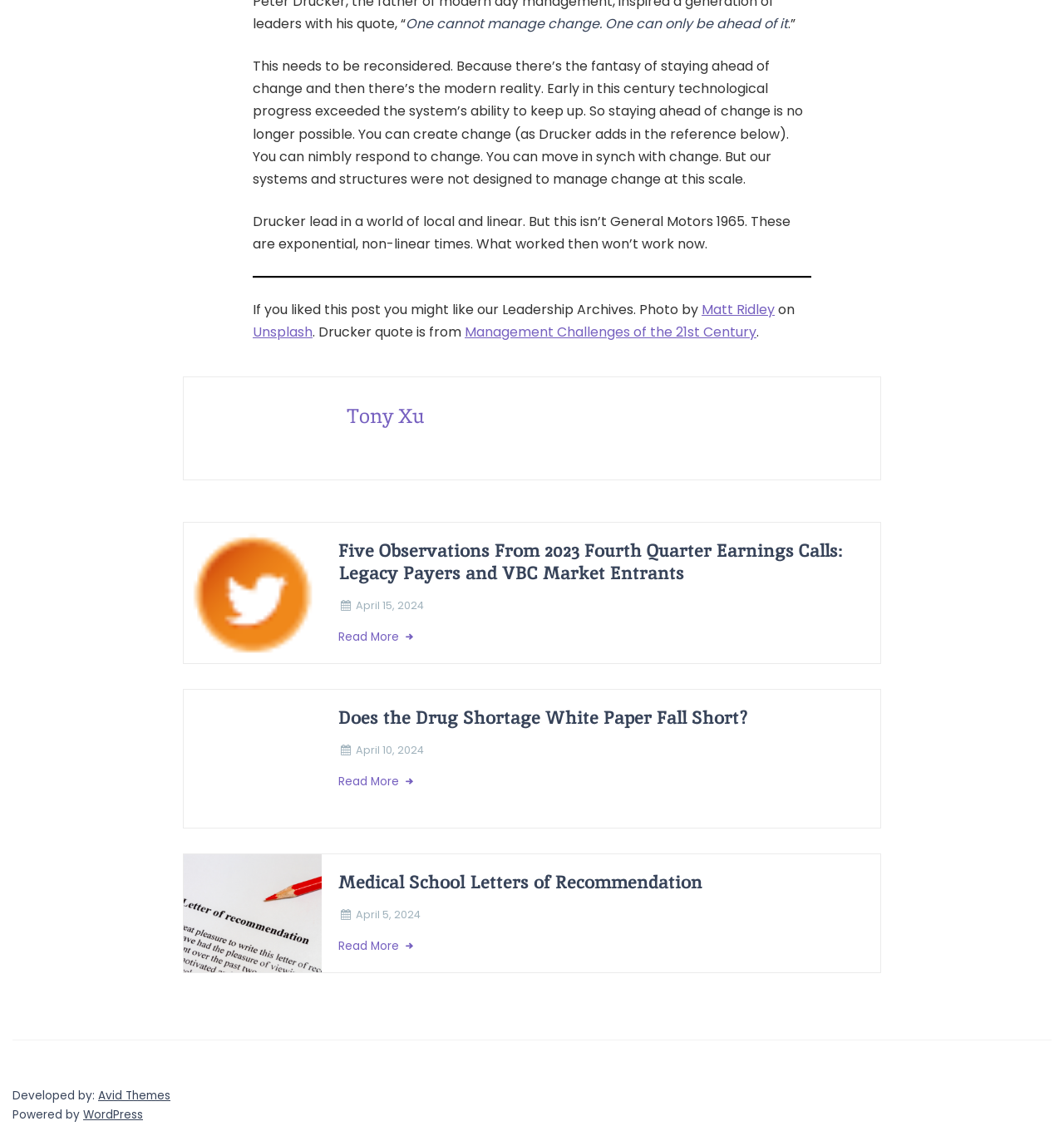Respond with a single word or phrase to the following question: What is the topic of the article 'Five Observations From 2023 Fourth Quarter Earnings Calls: Legacy Payers and VBC Market Entrants'?

Earnings Calls